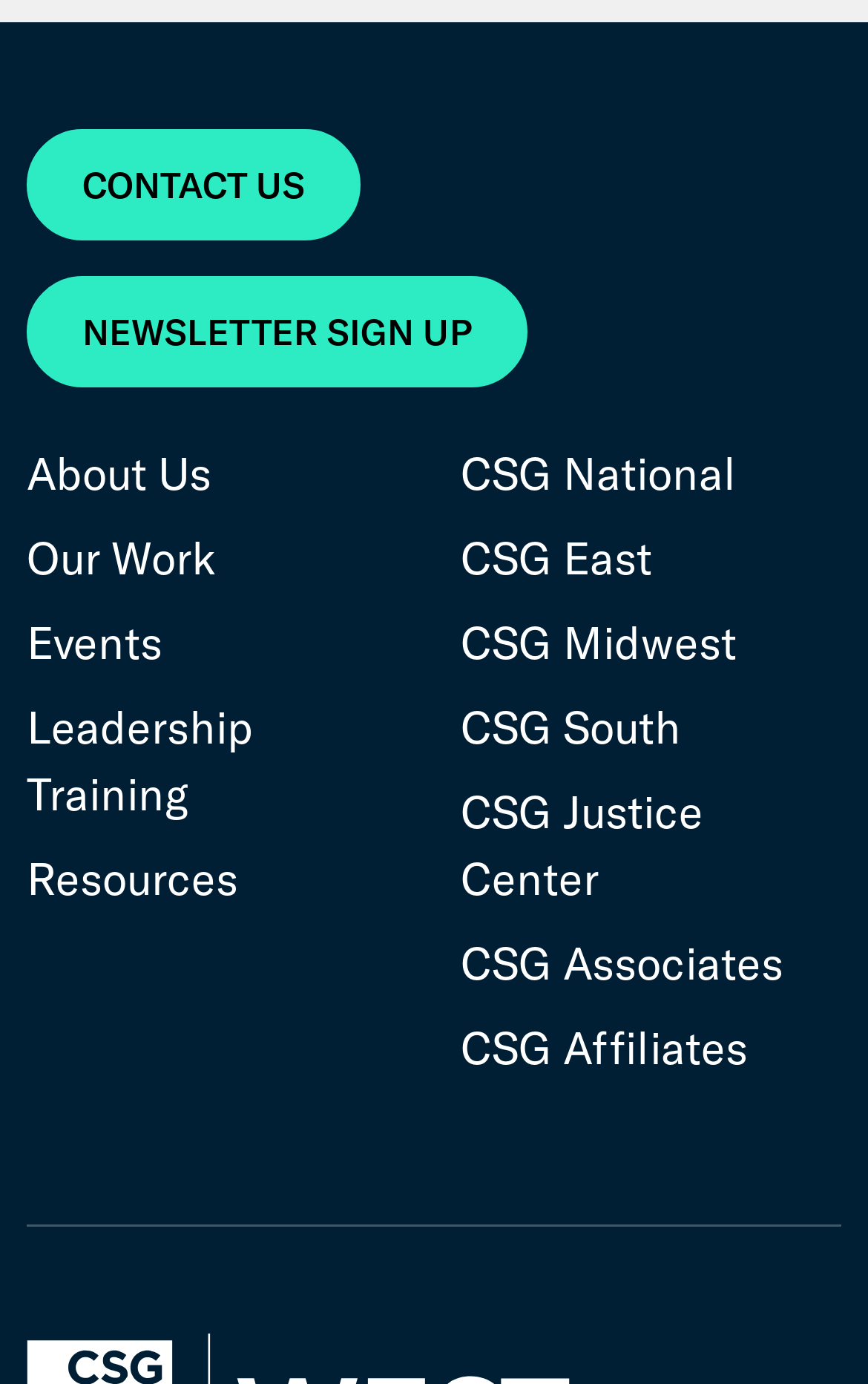Identify the bounding box coordinates of the area you need to click to perform the following instruction: "learn about the organization".

[0.031, 0.318, 0.469, 0.367]